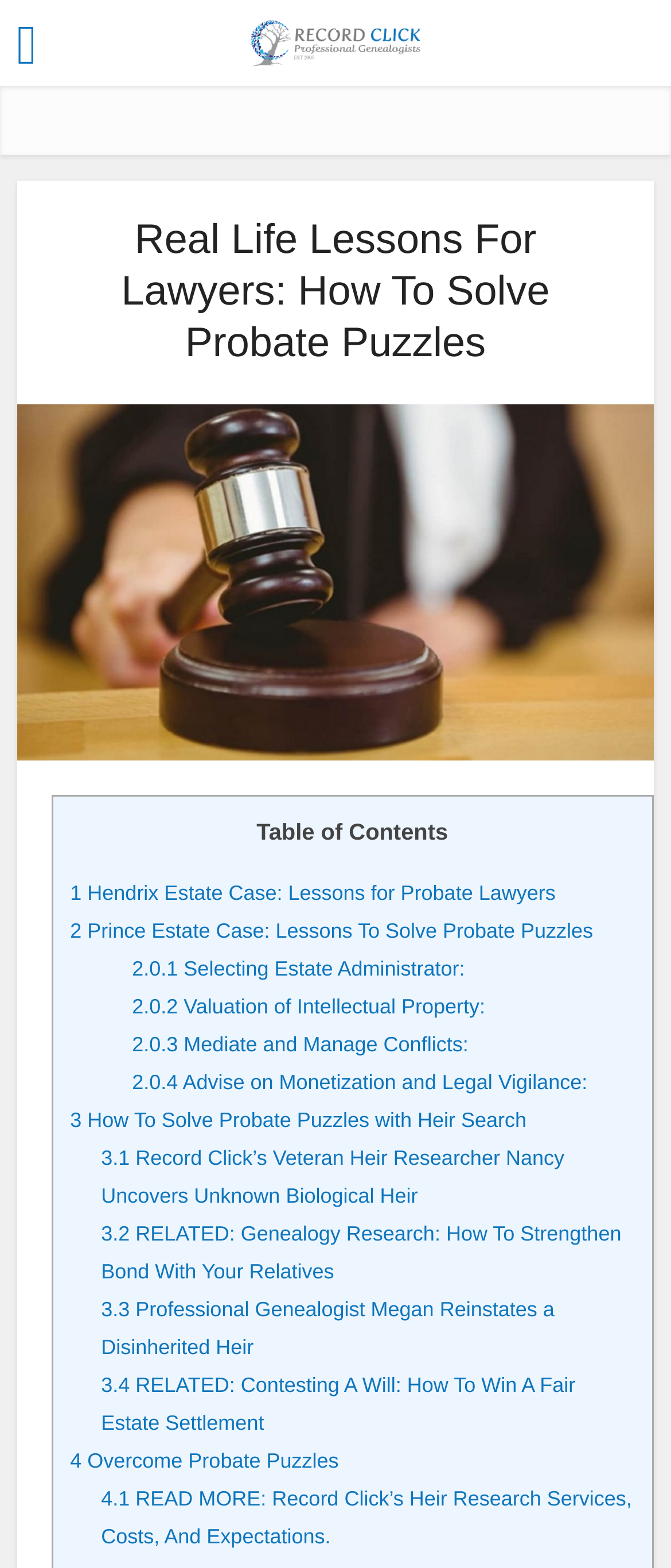How many sections are in the Table of Contents?
Based on the image, answer the question with a single word or brief phrase.

4